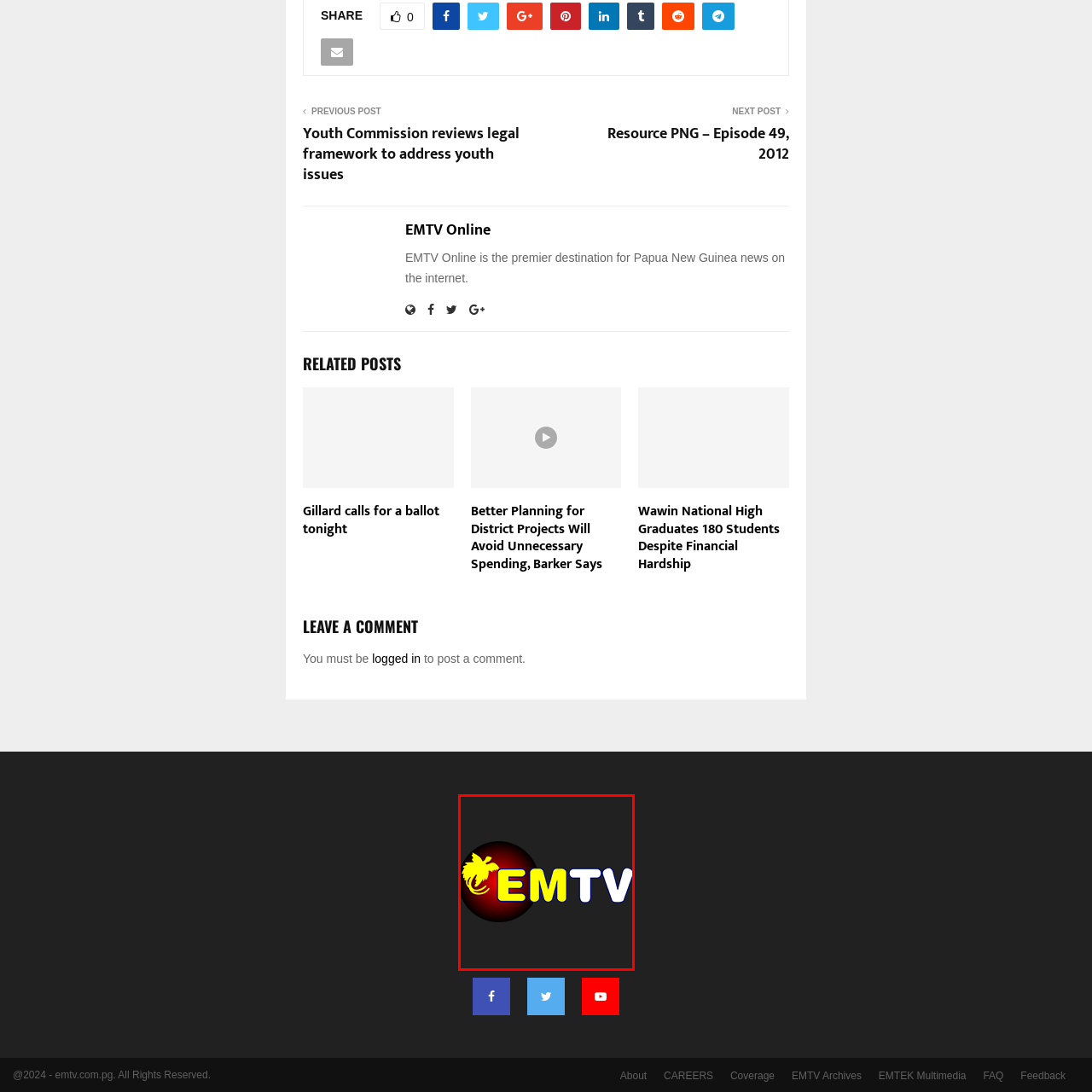Inspect the picture enclosed by the red border, What is the shape of the logo's background? Provide your answer as a single word or phrase.

Circular